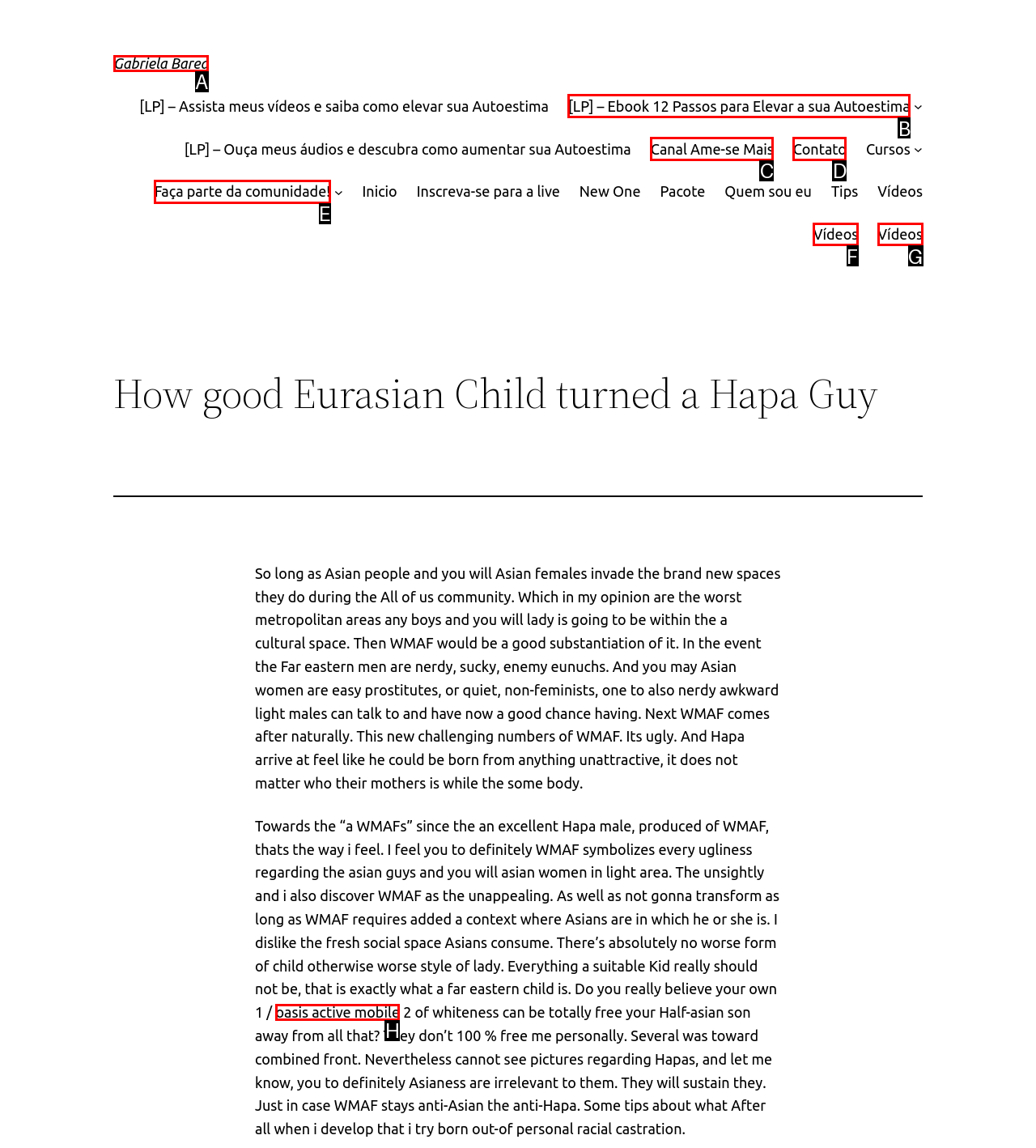Which option best describes: Faça parte da comunidade!
Respond with the letter of the appropriate choice.

E